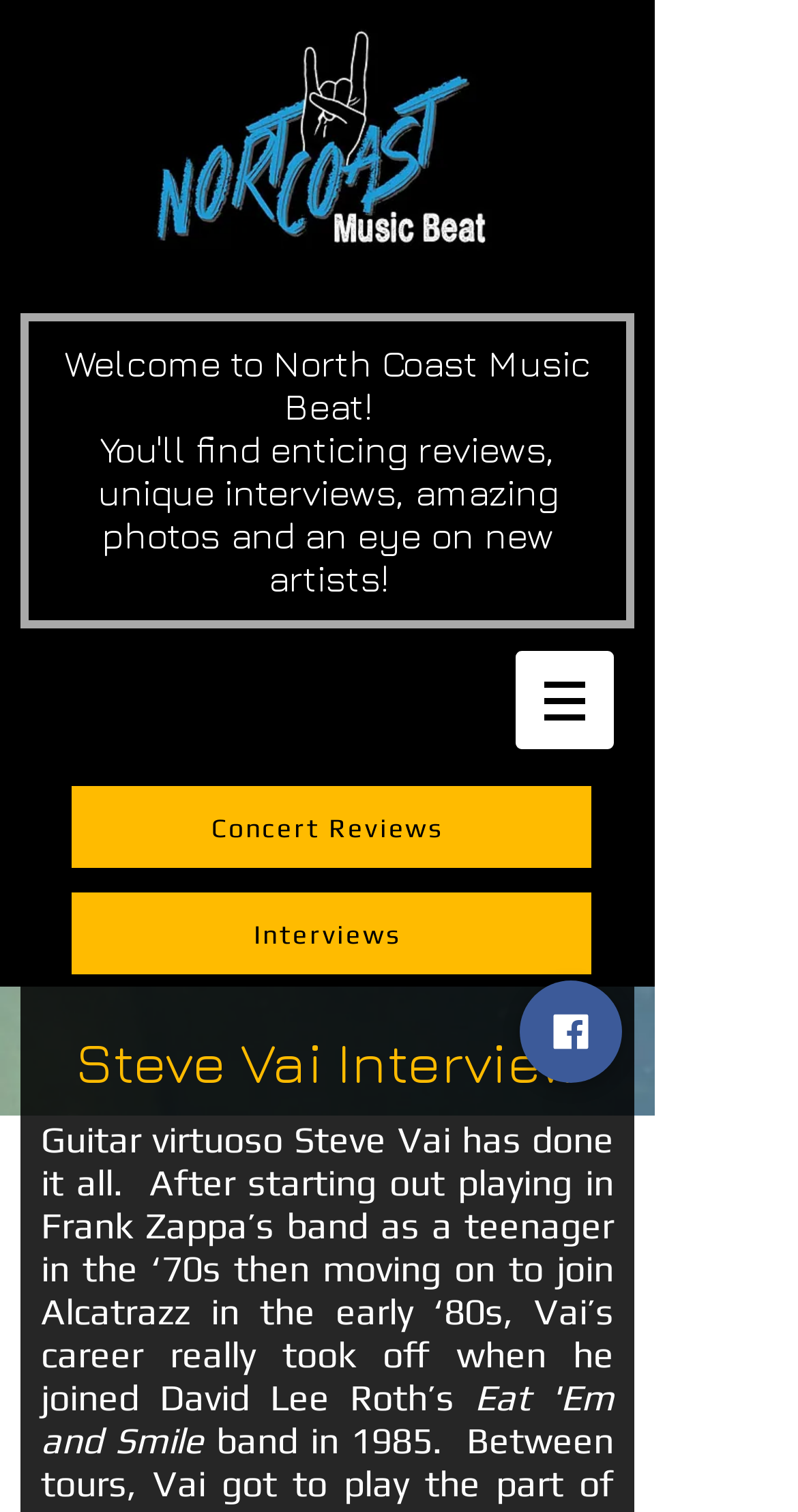What type of content can be found on this website? Based on the image, give a response in one word or a short phrase.

Reviews, interviews, photos